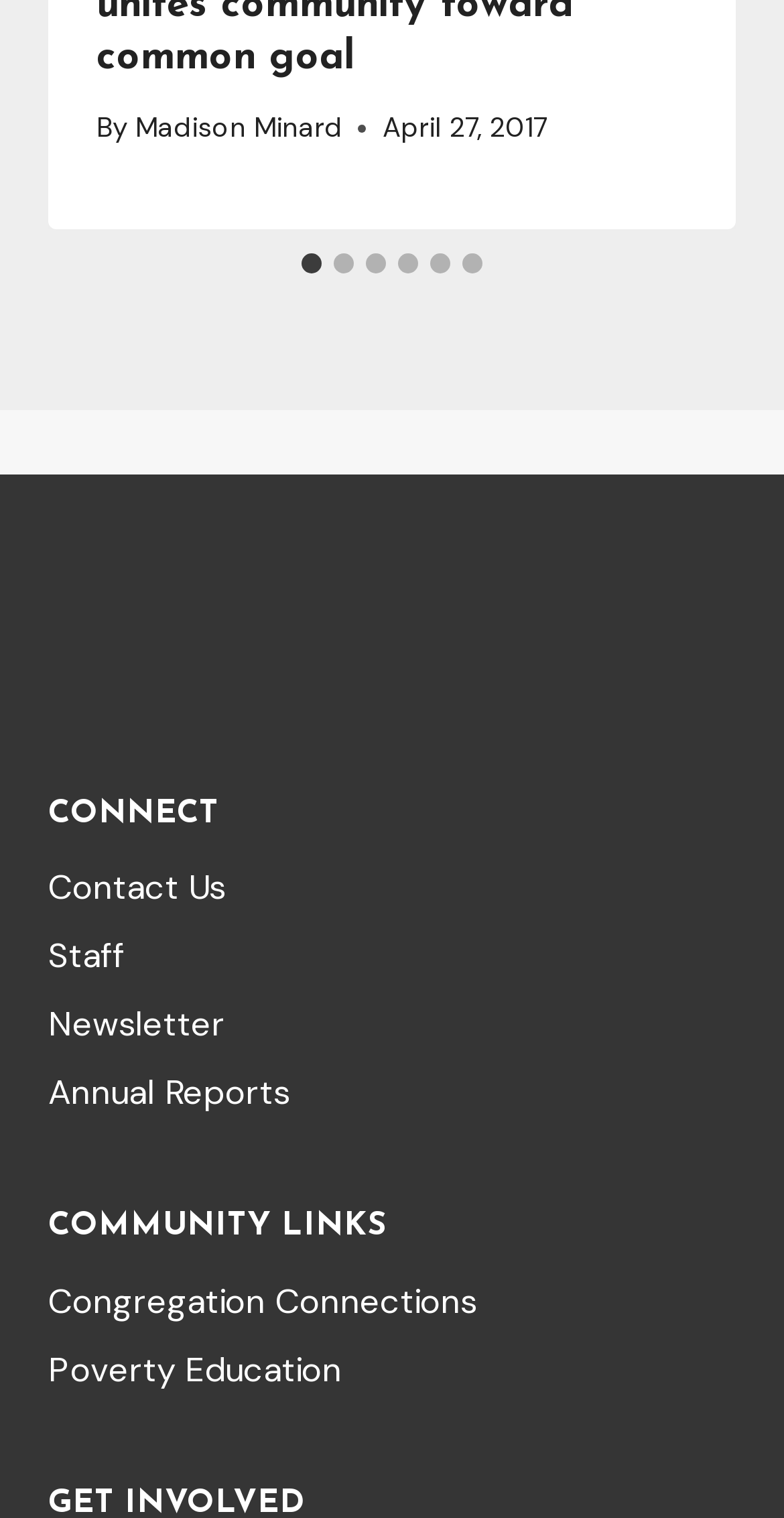Identify the bounding box coordinates for the UI element described as: "aria-label="Go to slide 4"".

[0.508, 0.167, 0.533, 0.18]